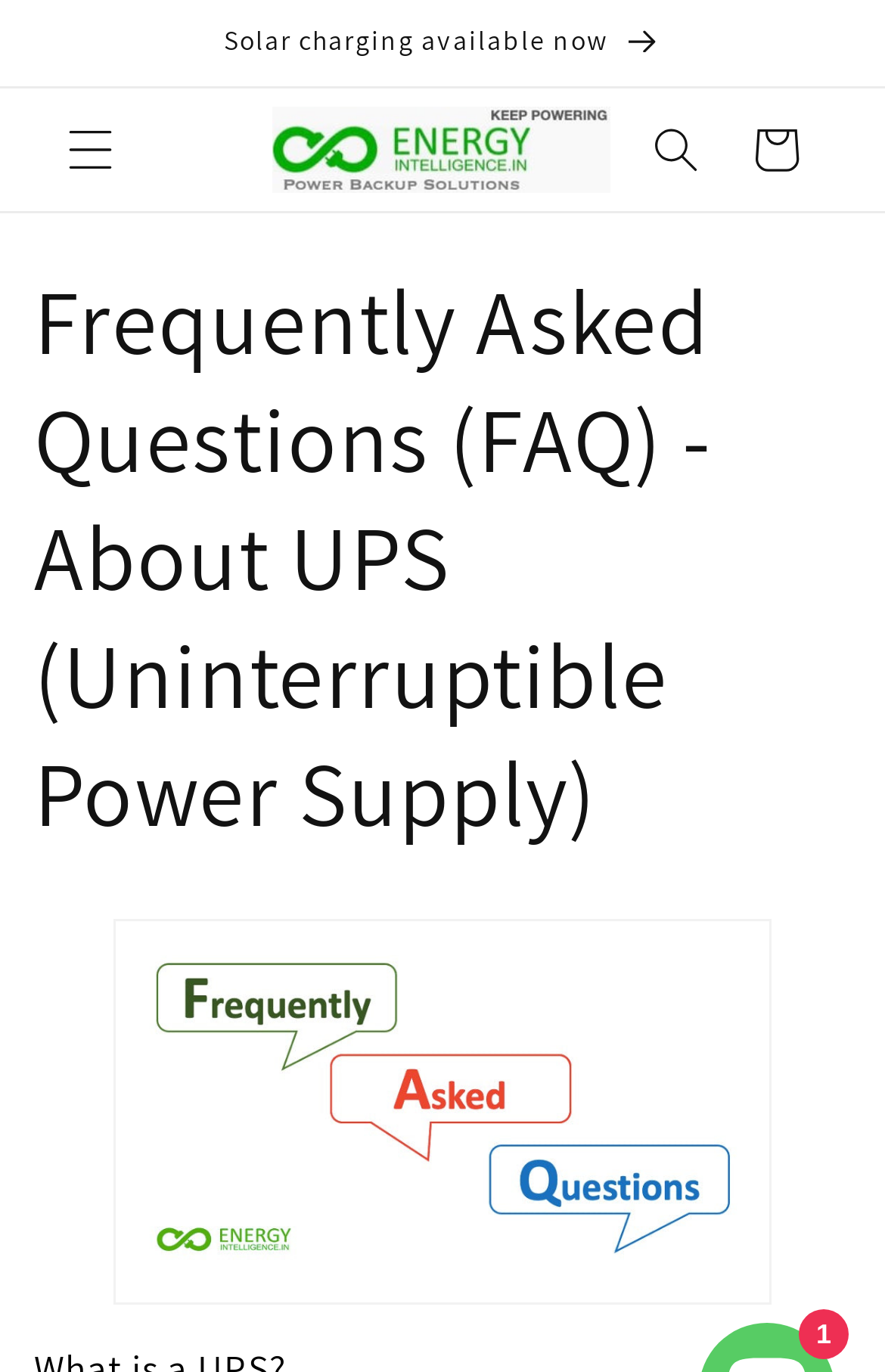Please analyze the image and provide a thorough answer to the question:
What is the company name of the website?

I found the company name by looking at the top section of the webpage, where I saw a link with the text 'Energy Intelligence Pvt. Ltd.' accompanied by an image with the same name.